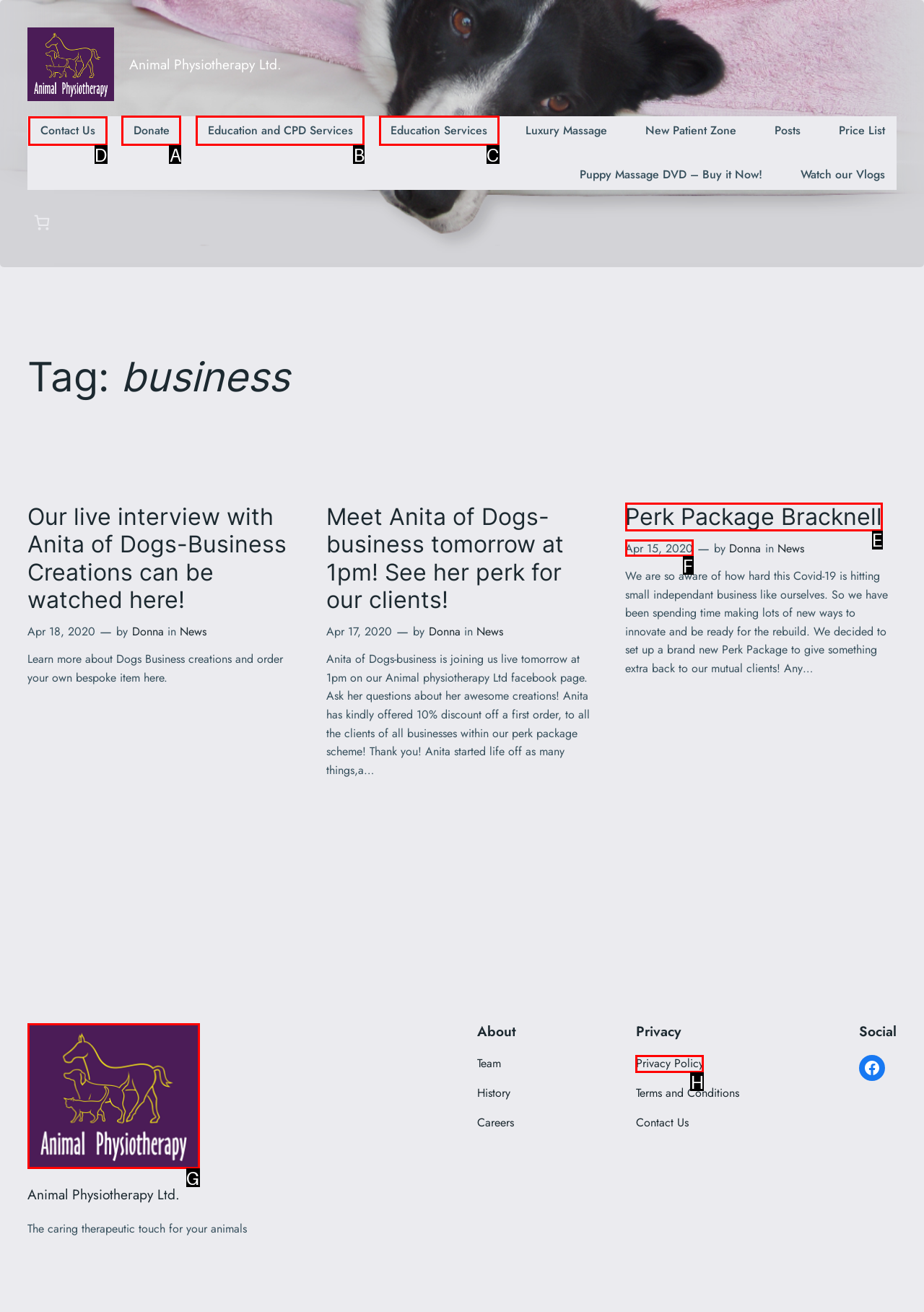Determine the letter of the element I should select to fulfill the following instruction: Click the 'Contact Us' link. Just provide the letter.

D